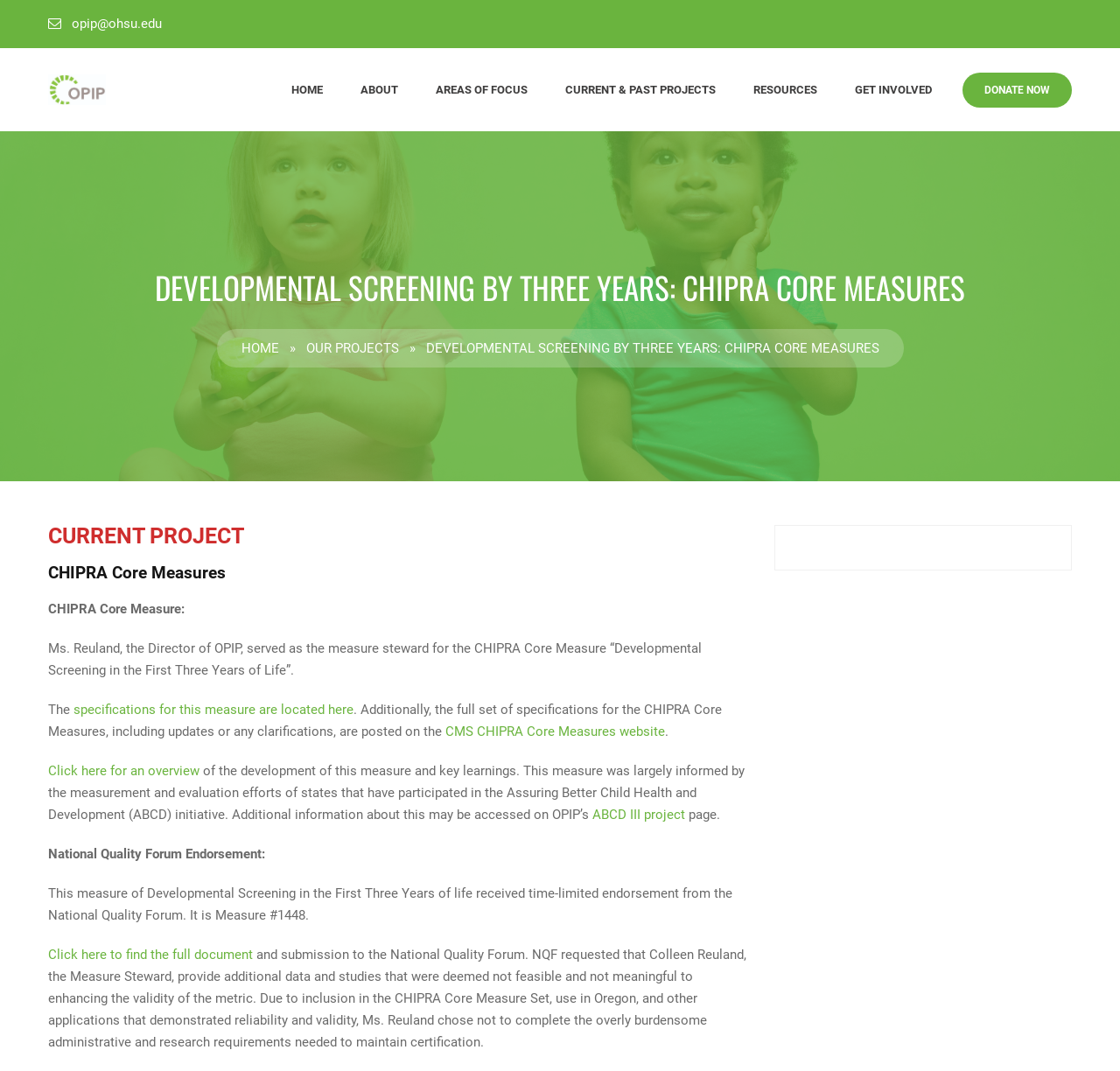Generate an in-depth caption that captures all aspects of the webpage.

The webpage is about Developmental Screening by Three Years: CHIPRA Core Measures, provided by the Oregon Pediatric Improvement Partnership. At the top, there is a navigation menu with links to HOME, ABOUT, AREAS OF FOCUS, CURRENT & PAST PROJECTS, RESOURCES, GET INVOLVED, and DONATE NOW. Below the navigation menu, there is a heading that repeats the title of the webpage.

The main content of the webpage is divided into two sections. On the left, there is a sidebar with links to HOME and OUR PROJECTS, separated by a right-pointing arrow symbol. On the right, there is a main article section that contains several headings and paragraphs of text.

The main article section starts with a heading "CURRENT PROJECT" and then describes the CHIPRA Core Measure "Developmental Screening in the First Three Years of Life". The text explains that Ms. Reuland, the Director of OPIP, served as the measure steward for this core measure. There are links to specifications for this measure and to the CMS CHIPRA Core Measures website.

The article continues to describe the development of this measure and key learnings, which were informed by the measurement and evaluation efforts of states that have participated in the Assuring Better Child Health and Development (ABCD) initiative. There is a link to the ABCD III project page.

Further down, there is a section about National Quality Forum Endorsement, which explains that this measure received time-limited endorsement from the National Quality Forum. There is a link to the full document and submission to the National Quality Forum.

At the bottom of the webpage, there is a complementary section that takes up about half of the width of the page.